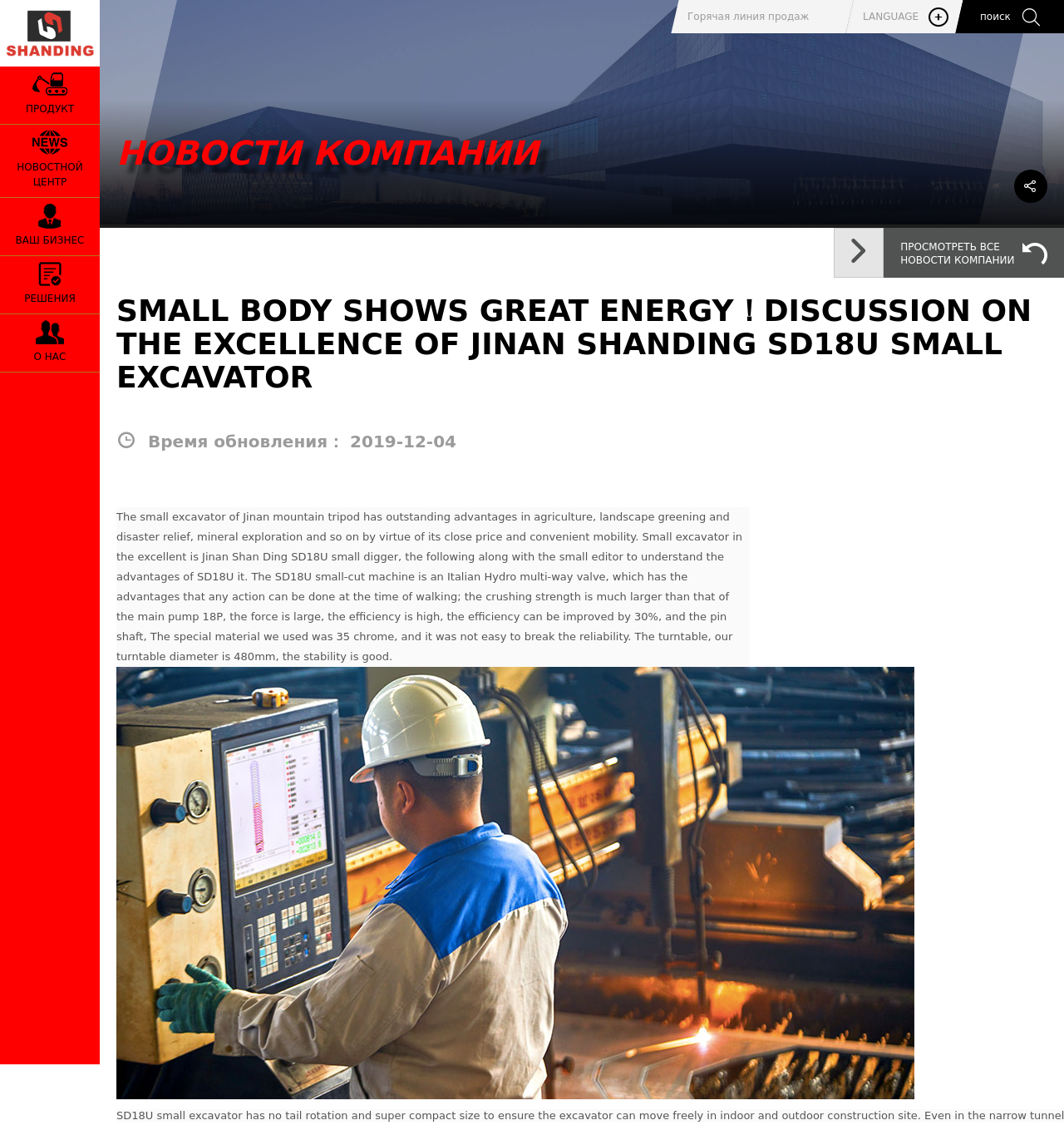Specify the bounding box coordinates of the area to click in order to follow the given instruction: "View Porsche product range."

None